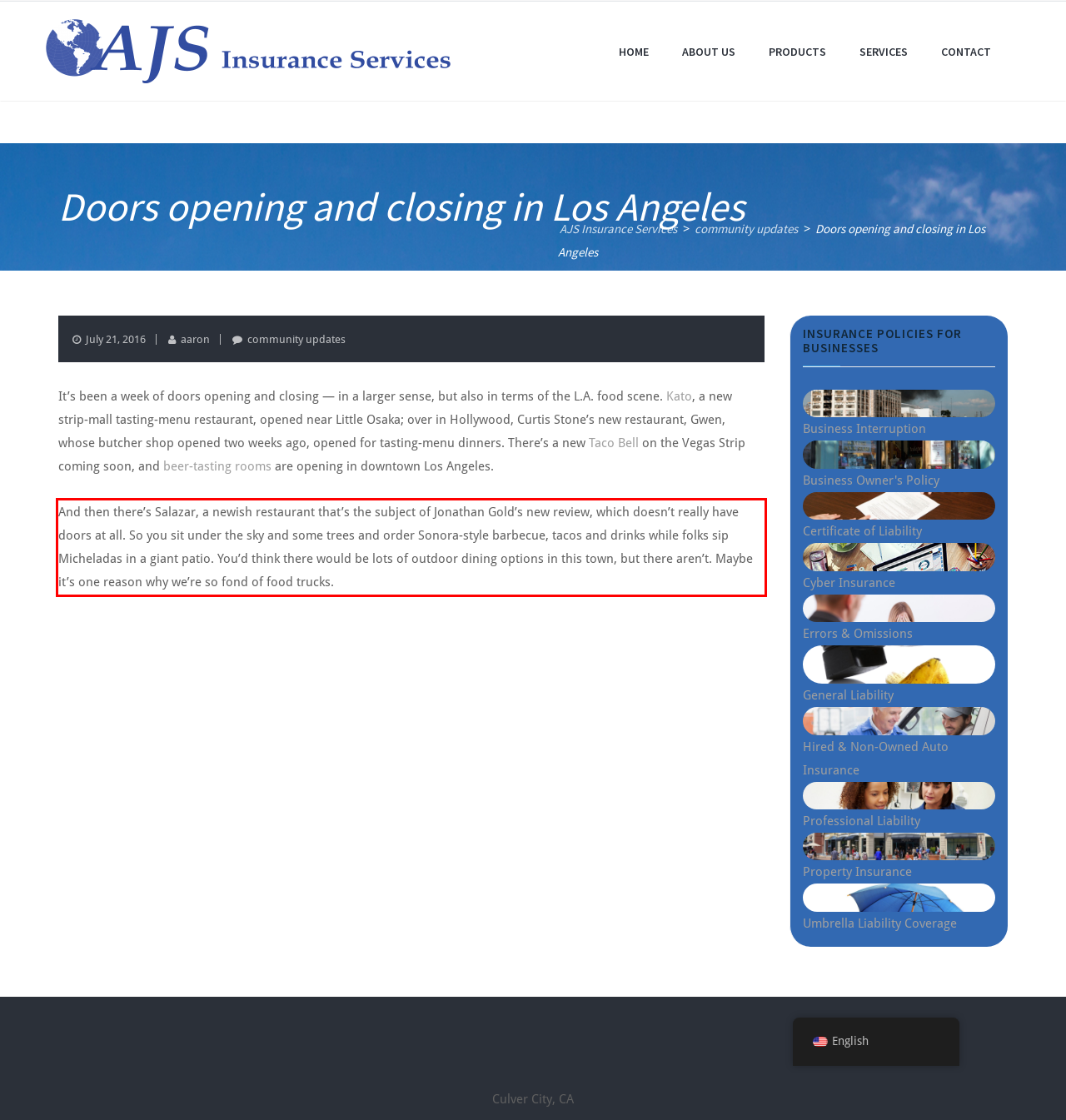Identify and transcribe the text content enclosed by the red bounding box in the given screenshot.

And then there’s Salazar, a newish restaurant that’s the subject of Jonathan Gold’s new review, which doesn’t really have doors at all. So you sit under the sky and some trees and order Sonora-style barbecue, tacos and drinks while folks sip Micheladas in a giant patio. You’d think there would be lots of outdoor dining options in this town, but there aren’t. Maybe it’s one reason why we’re so fond of food trucks.